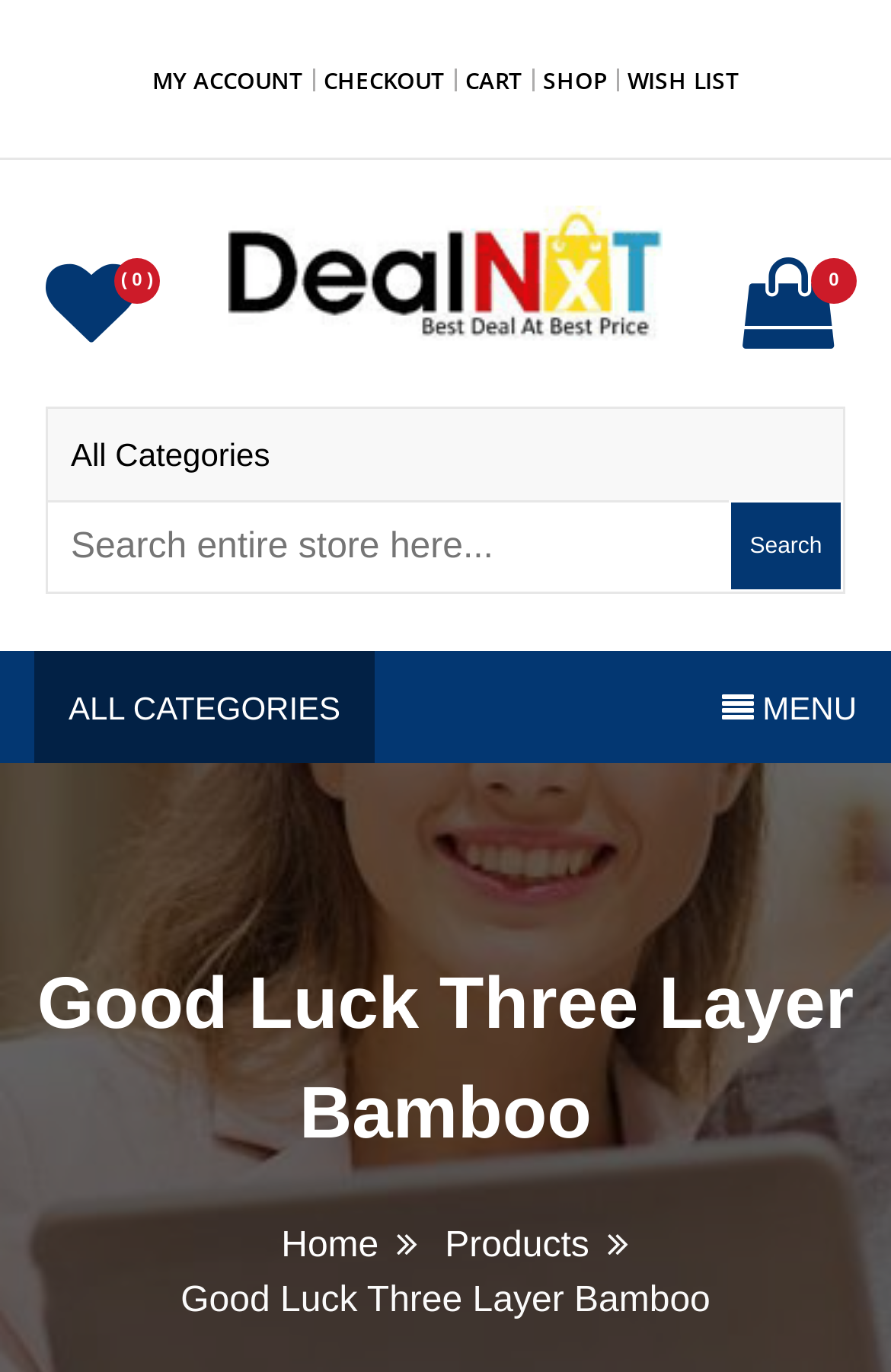Indicate the bounding box coordinates of the clickable region to achieve the following instruction: "visit dealnxt homepage."

[0.256, 0.228, 0.744, 0.256]